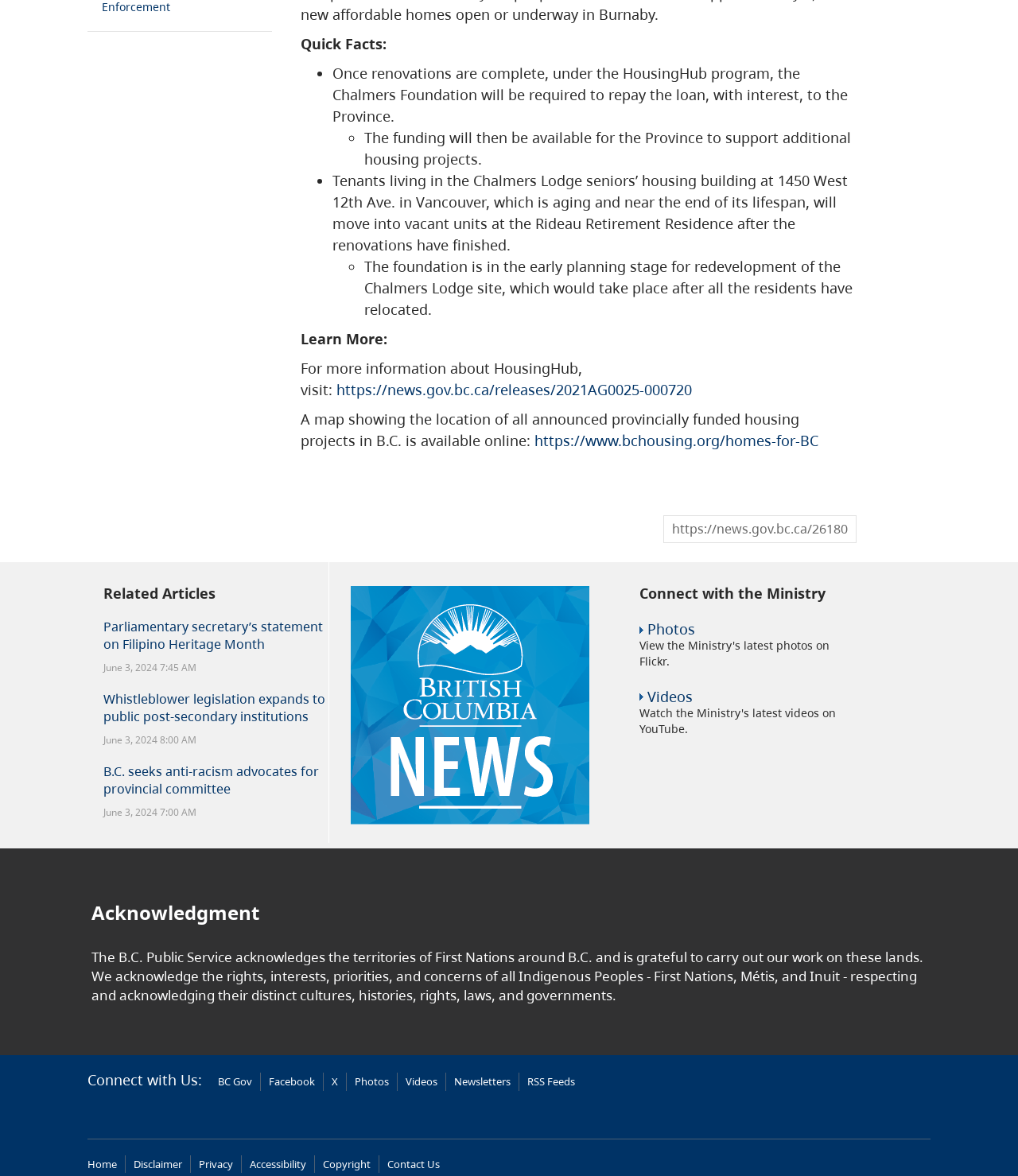Pinpoint the bounding box coordinates of the clickable area necessary to execute the following instruction: "Connect with the Ministry through Photos". The coordinates should be given as four float numbers between 0 and 1, namely [left, top, right, bottom].

[0.636, 0.527, 0.683, 0.543]